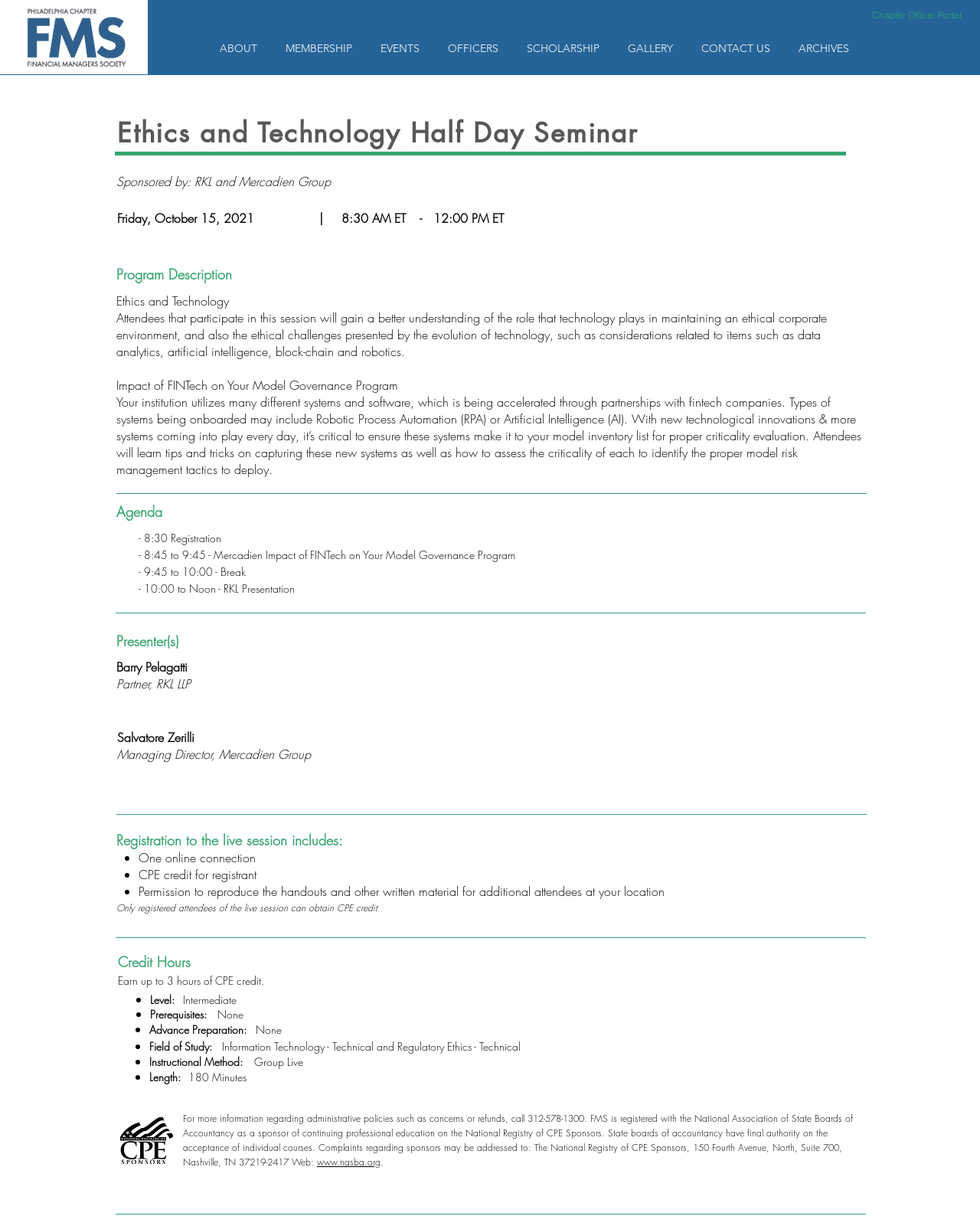Given the description "ARCHIVES", provide the bounding box coordinates of the corresponding UI element.

[0.803, 0.024, 0.883, 0.055]